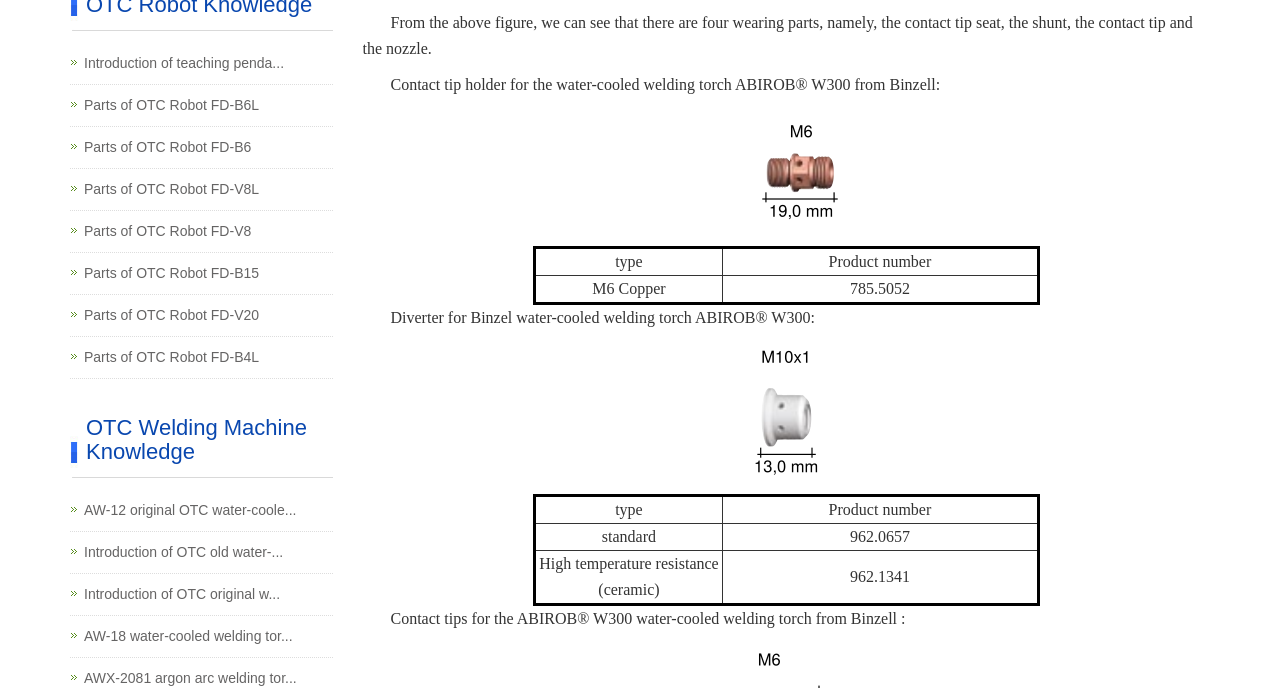Please indicate the bounding box coordinates for the clickable area to complete the following task: "Explore the table of contact tips for the ABIROB W300 water-cooled welding torch". The coordinates should be specified as four float numbers between 0 and 1, i.e., [left, top, right, bottom].

[0.416, 0.718, 0.812, 0.881]